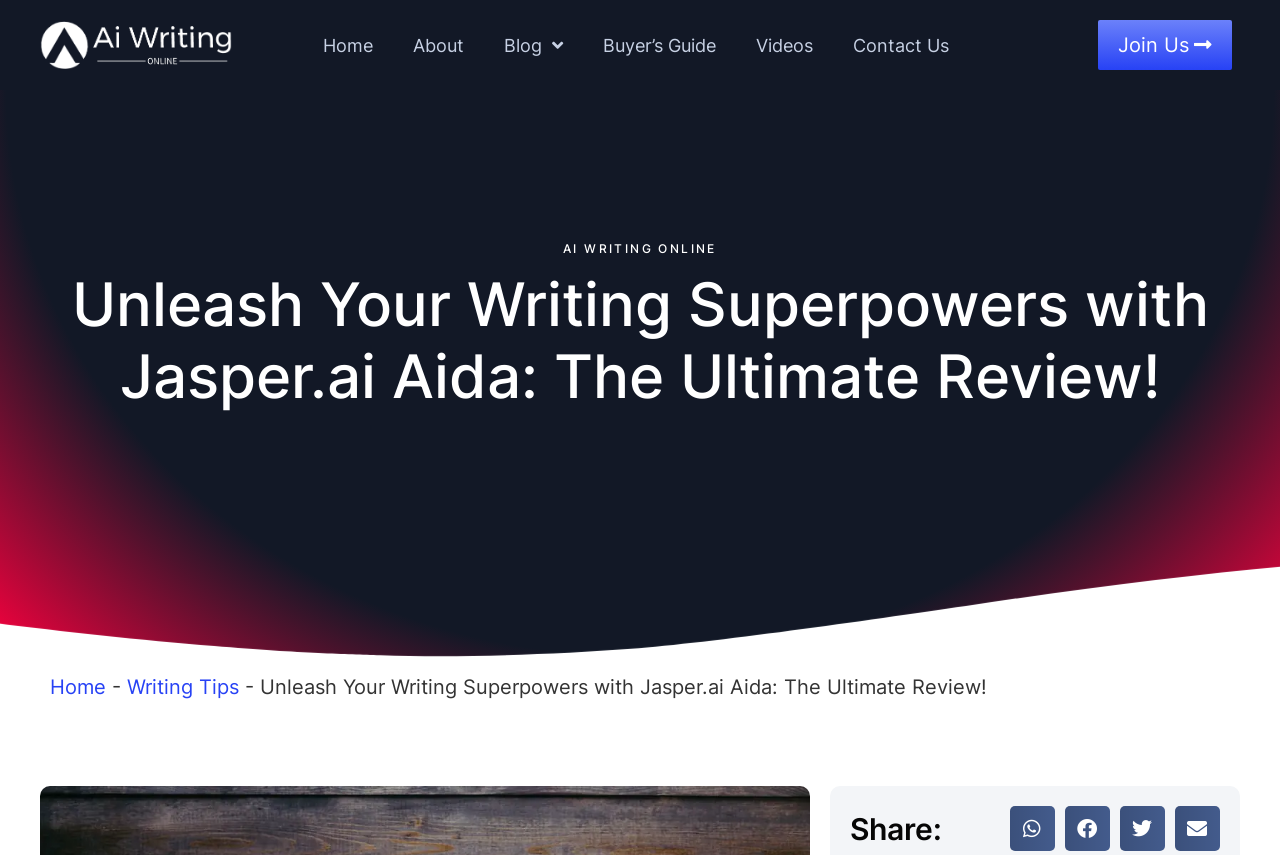Provide a thorough and detailed response to the question by examining the image: 
How many navigation links are there?

I counted the number of links in the navigation section, which includes 'Home', 'About', 'Blog', 'Buyer’s Guide', 'Videos', and 'Contact Us'. There are 7 links in total.